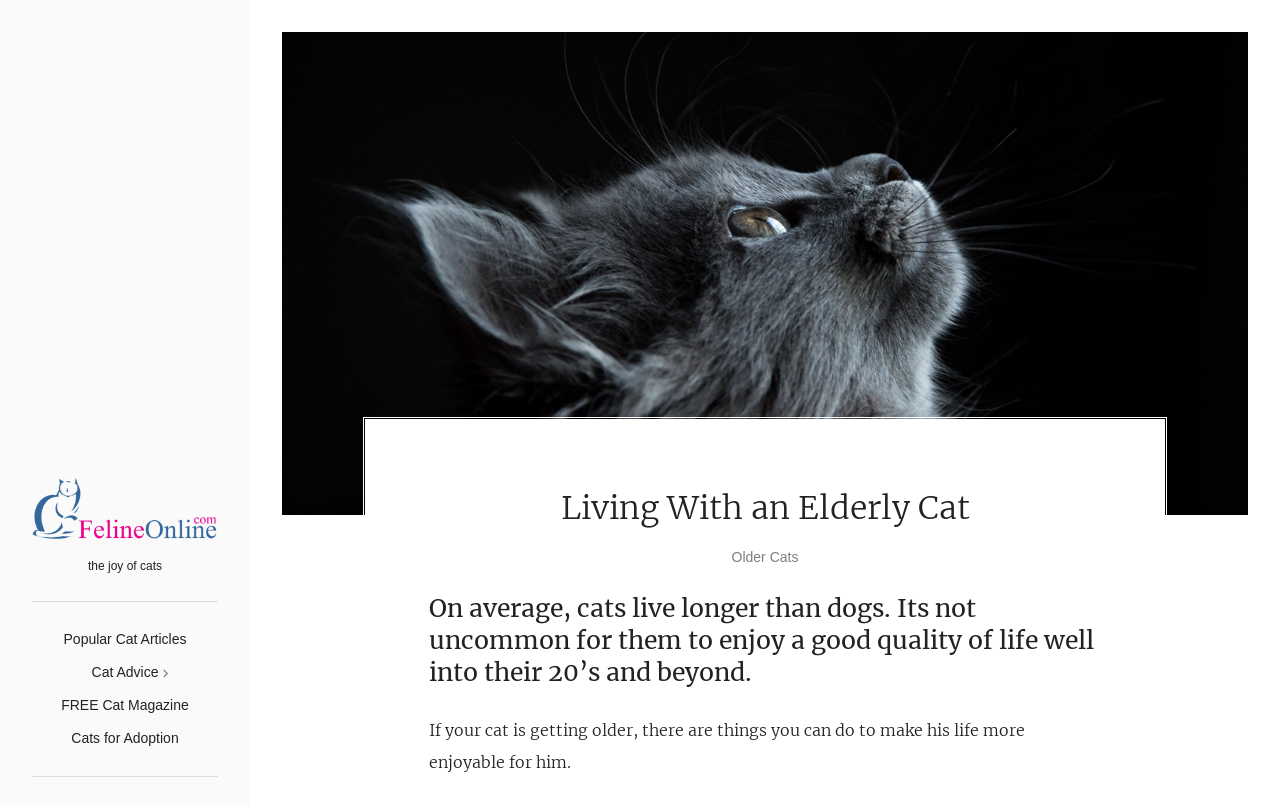What is the category of the article?
Please provide a comprehensive and detailed answer to the question.

I found the answer by looking at the link with the text 'Older Cats', which is located below the heading 'Living With an Elderly Cat' and is likely a category or subcategory of the article.